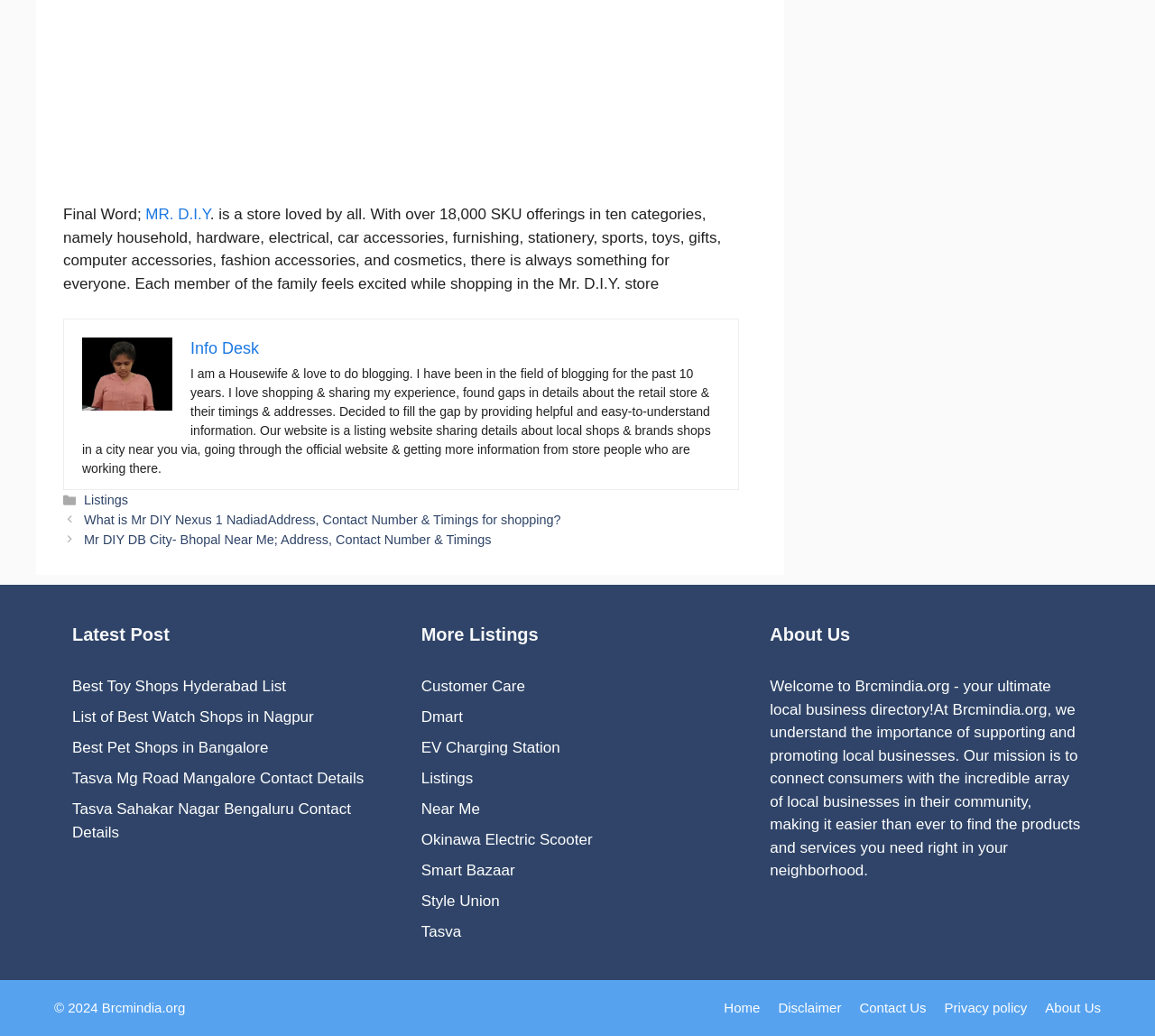Find the bounding box coordinates for the area you need to click to carry out the instruction: "Visit the 'Info Desk'". The coordinates should be four float numbers between 0 and 1, indicated as [left, top, right, bottom].

[0.165, 0.327, 0.224, 0.345]